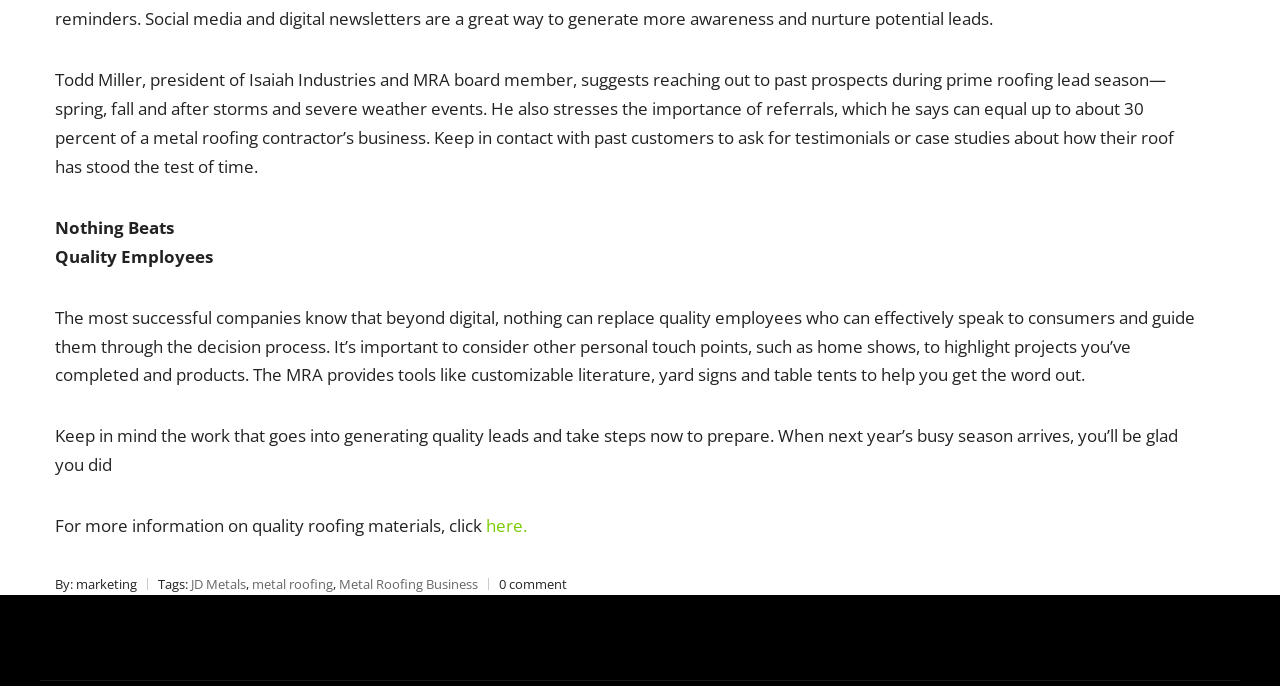Refer to the image and offer a detailed explanation in response to the question: Who is the president of Isaiah Industries?

The answer can be found in the first StaticText element, which mentions 'Todd Miller, president of Isaiah Industries and MRA board member...'.